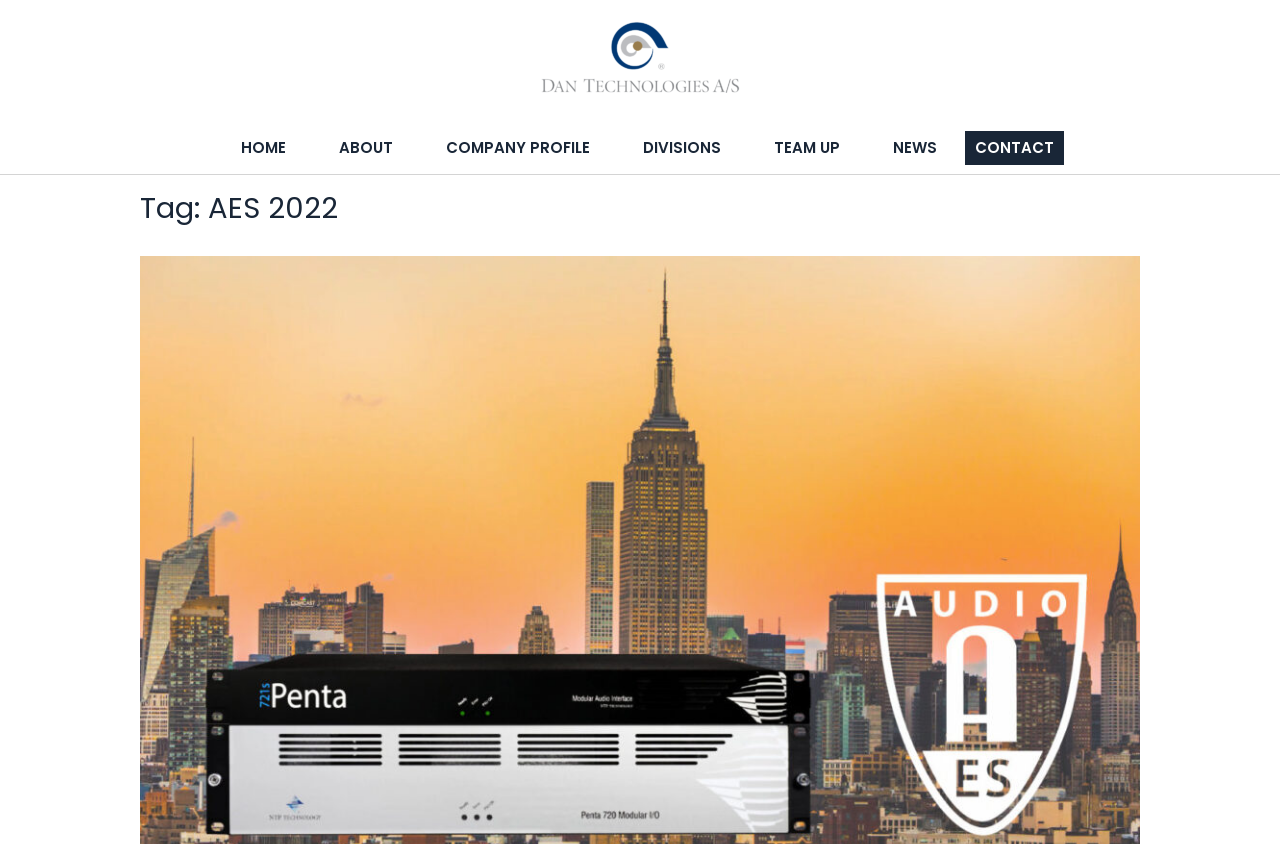By analyzing the image, answer the following question with a detailed response: How many main links are there?

I counted the number of link elements at the top of the page, excluding the duplicate 'HOME' link. There are 7 main links: 'Home', 'ABOUT', 'COMPANY PROFILE', 'DIVISIONS', 'TEAM UP', 'NEWS', and 'CONTACT'.